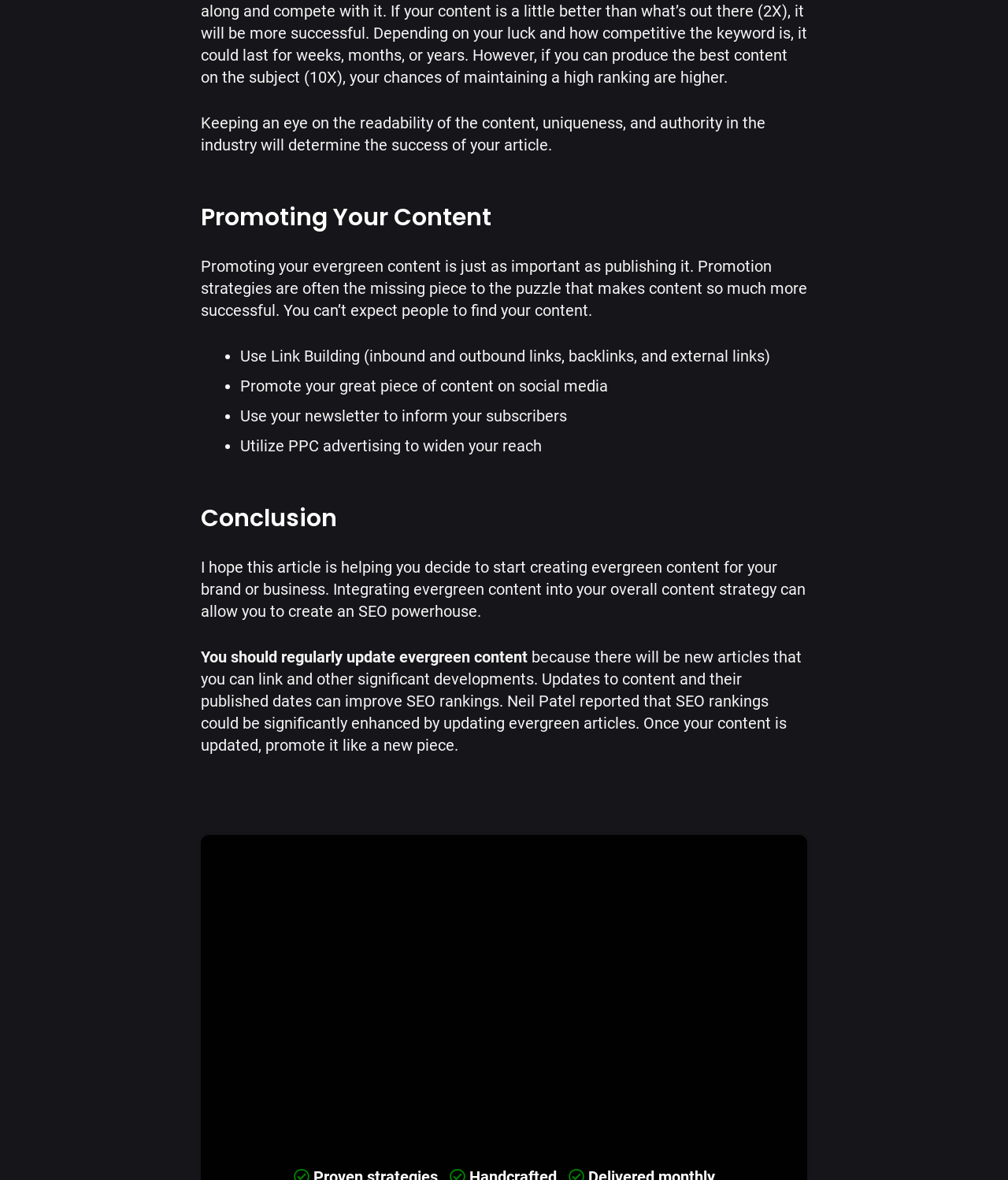Using the provided description What Is Content Marketing, find the bounding box coordinates for the UI element. Provide the coordinates in (top-left x, top-left y, bottom-right x, bottom-right y) format, ensuring all values are between 0 and 1.

[0.367, 0.85, 0.553, 0.866]